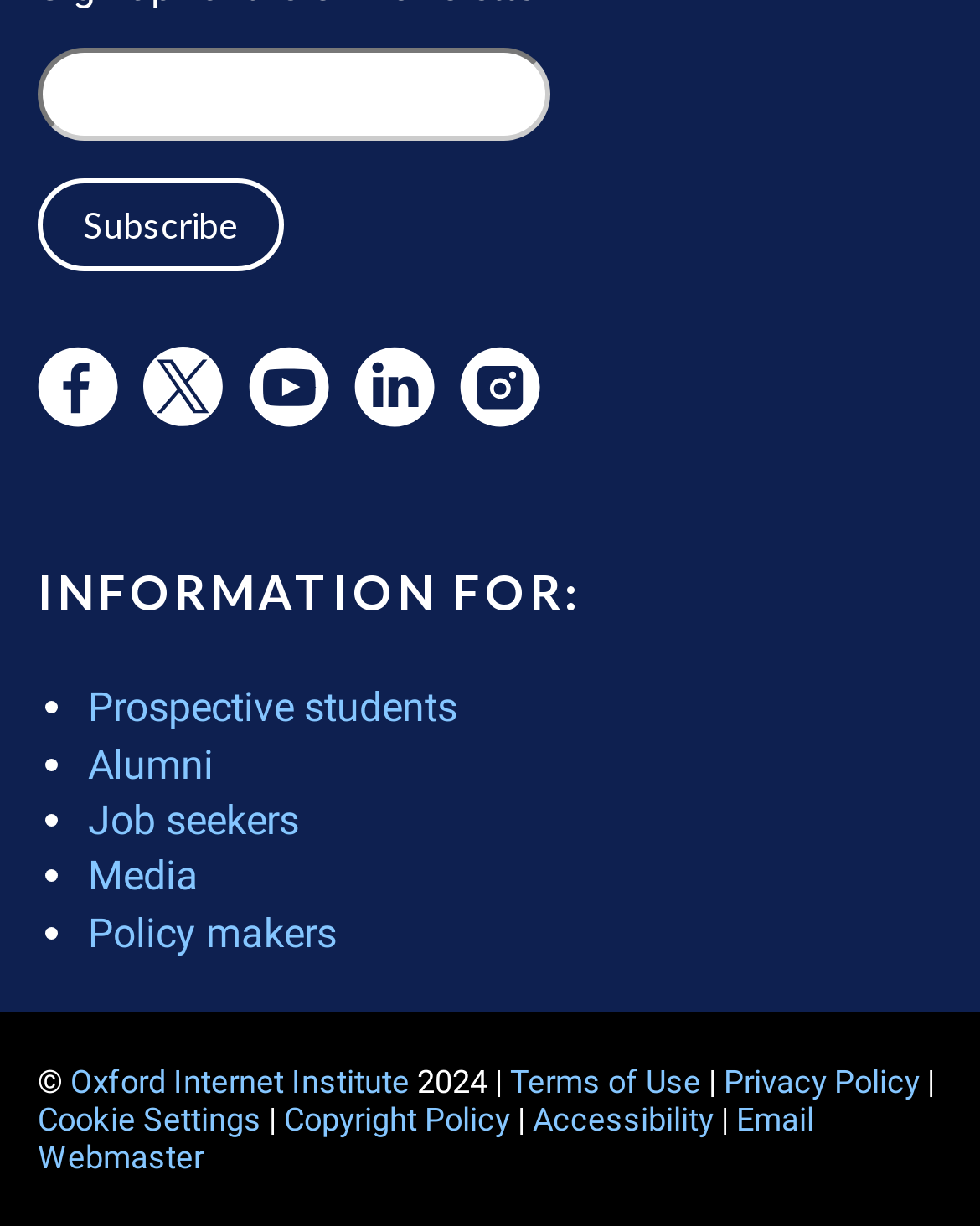Determine the bounding box coordinates of the section to be clicked to follow the instruction: "Contact the OII webmaster". The coordinates should be given as four float numbers between 0 and 1, formatted as [left, top, right, bottom].

[0.038, 0.898, 0.831, 0.959]